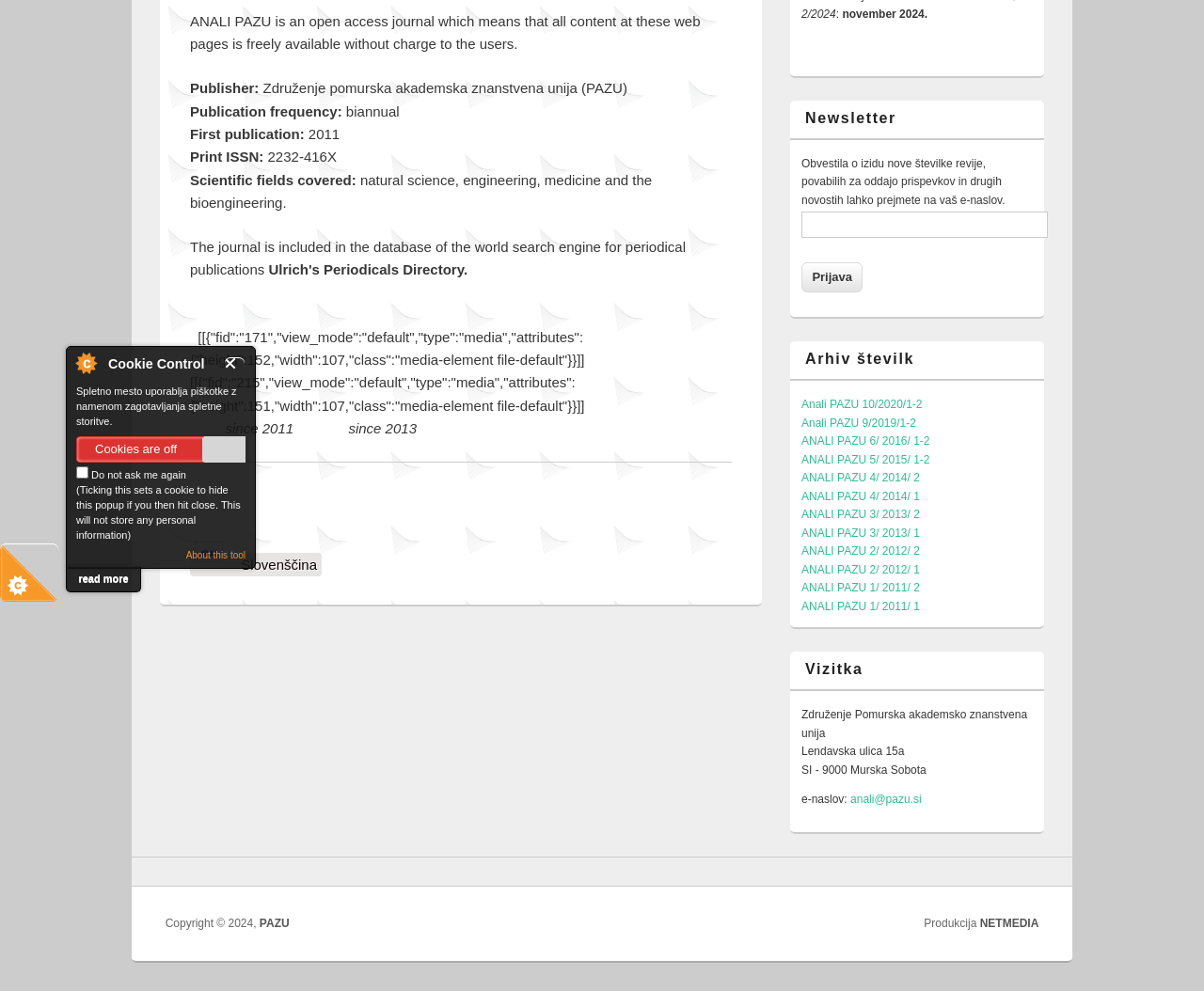Using the element description: "Anali PAZU 10/2020/1-2", determine the bounding box coordinates. The coordinates should be in the format [left, top, right, bottom], with values between 0 and 1.

[0.666, 0.402, 0.766, 0.415]